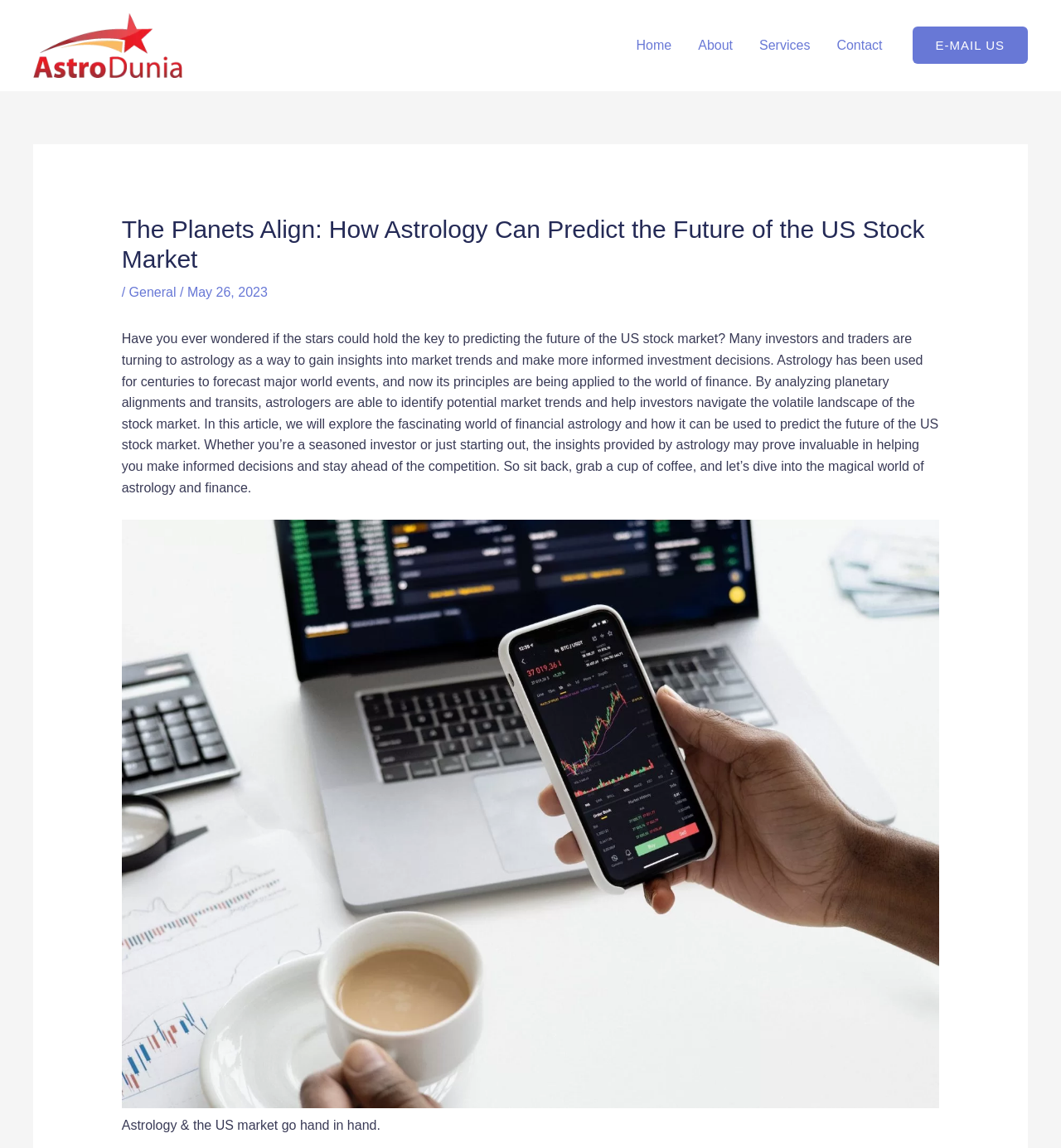What is the topic of the article?
Utilize the information in the image to give a detailed answer to the question.

Based on the content of the webpage, specifically the heading and the text, it is clear that the article is discussing the relationship between astrology and the US stock market.